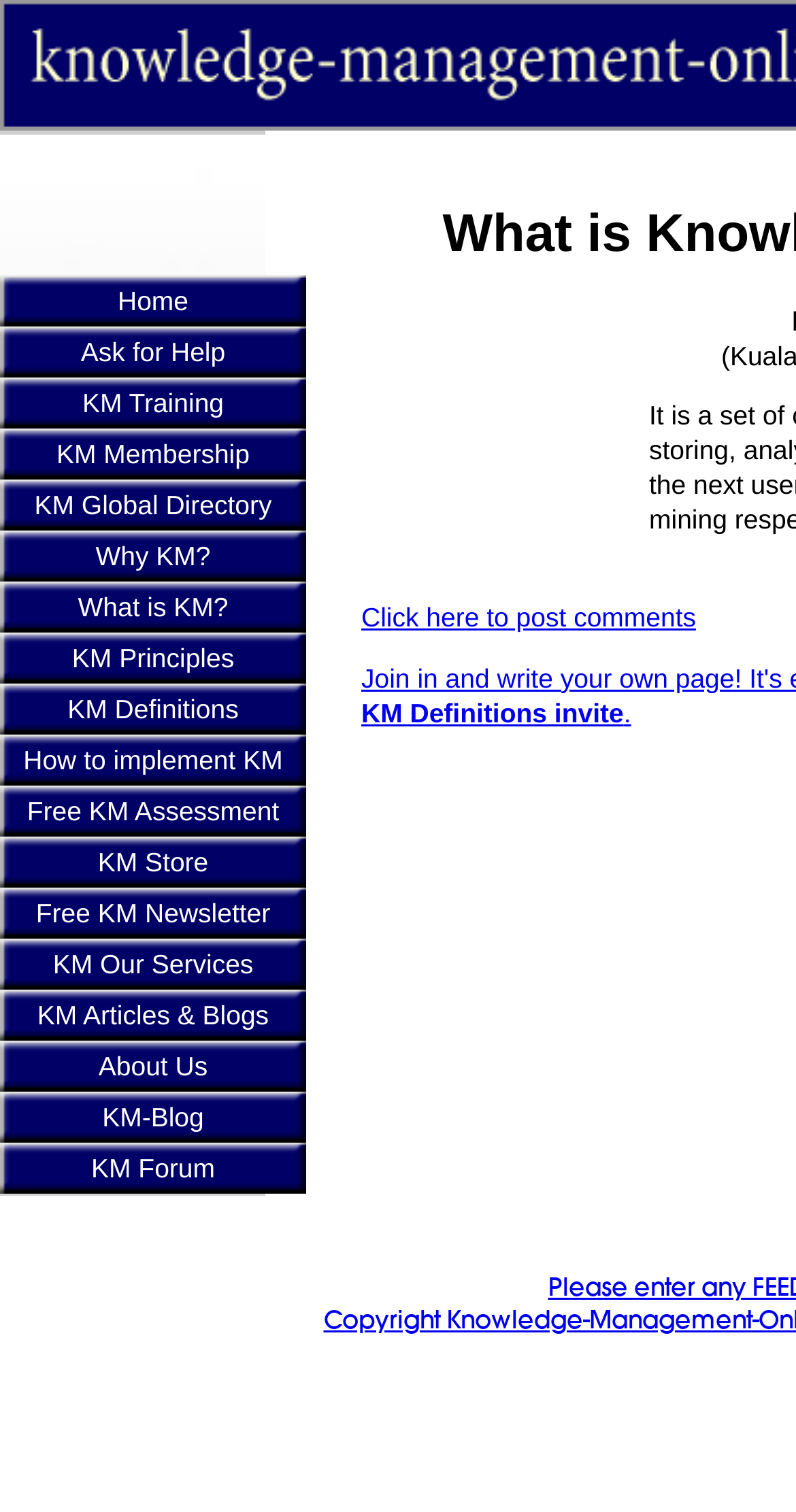Can you identify the bounding box coordinates of the clickable region needed to carry out this instruction: 'Click on the 'Post comments' link'? The coordinates should be four float numbers within the range of 0 to 1, stated as [left, top, right, bottom].

[0.454, 0.398, 0.874, 0.418]